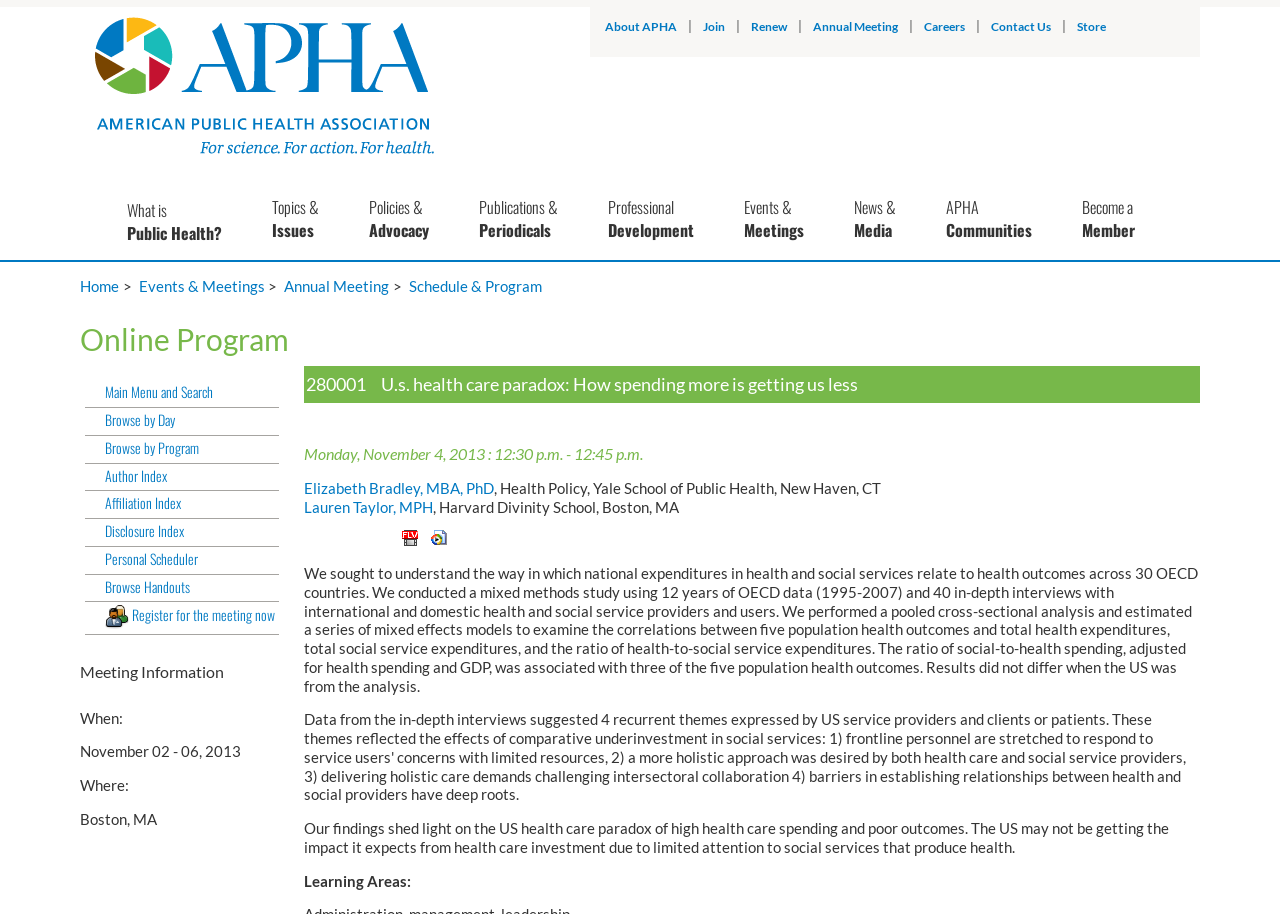What is the theme of the presentation 'U.s. health care paradox: How spending more is getting us less'?
Examine the image closely and answer the question with as much detail as possible.

I found the theme of the presentation by looking at the sub-elements of the 'Online Program' heading. Specifically, I found a static text element with the text 'Health Policy, Yale School of Public Health, New Haven, CT', which indicates the theme of the presentation.